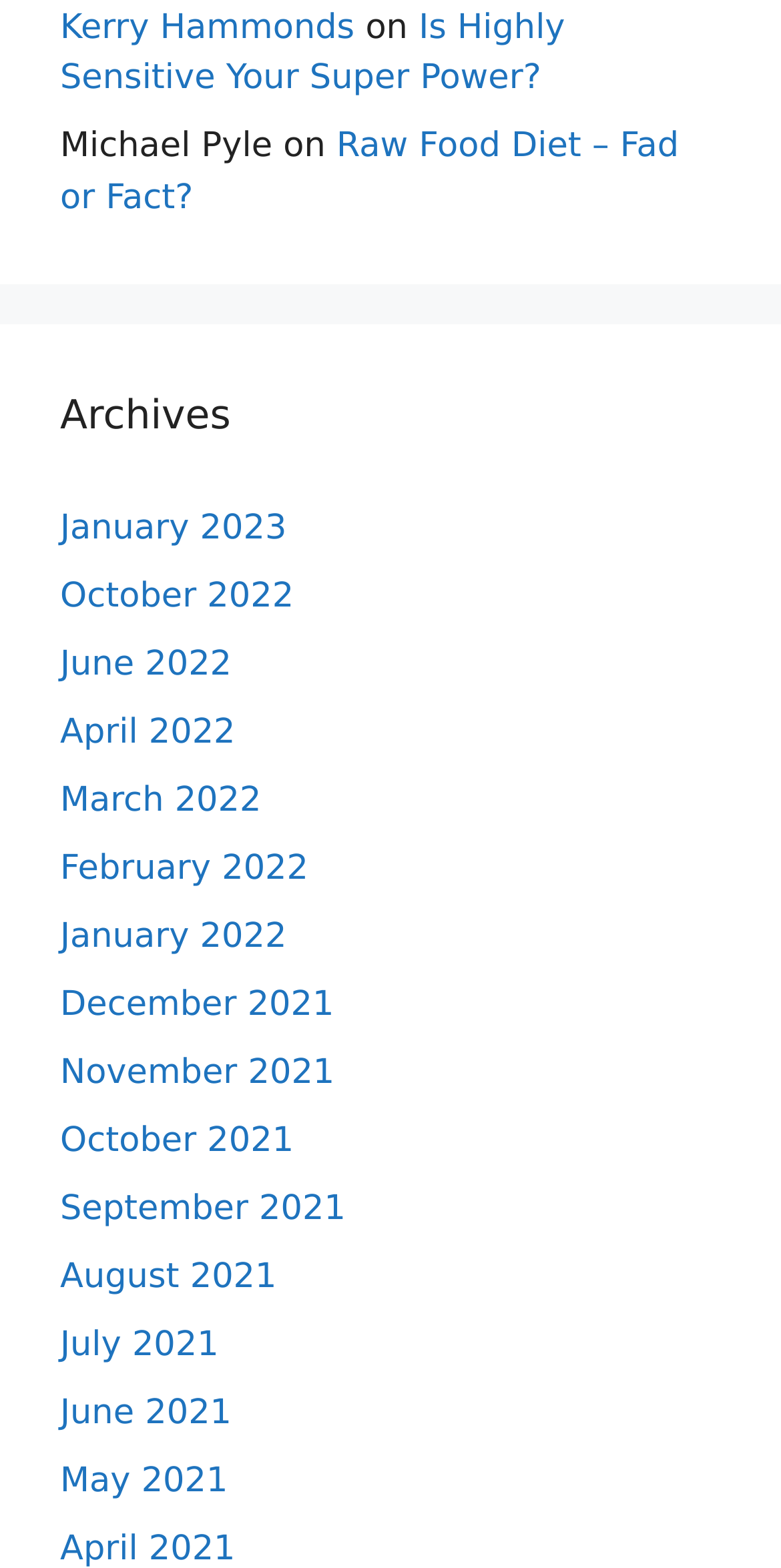How many links are under the 'Archives' heading?
Based on the image, give a one-word or short phrase answer.

24